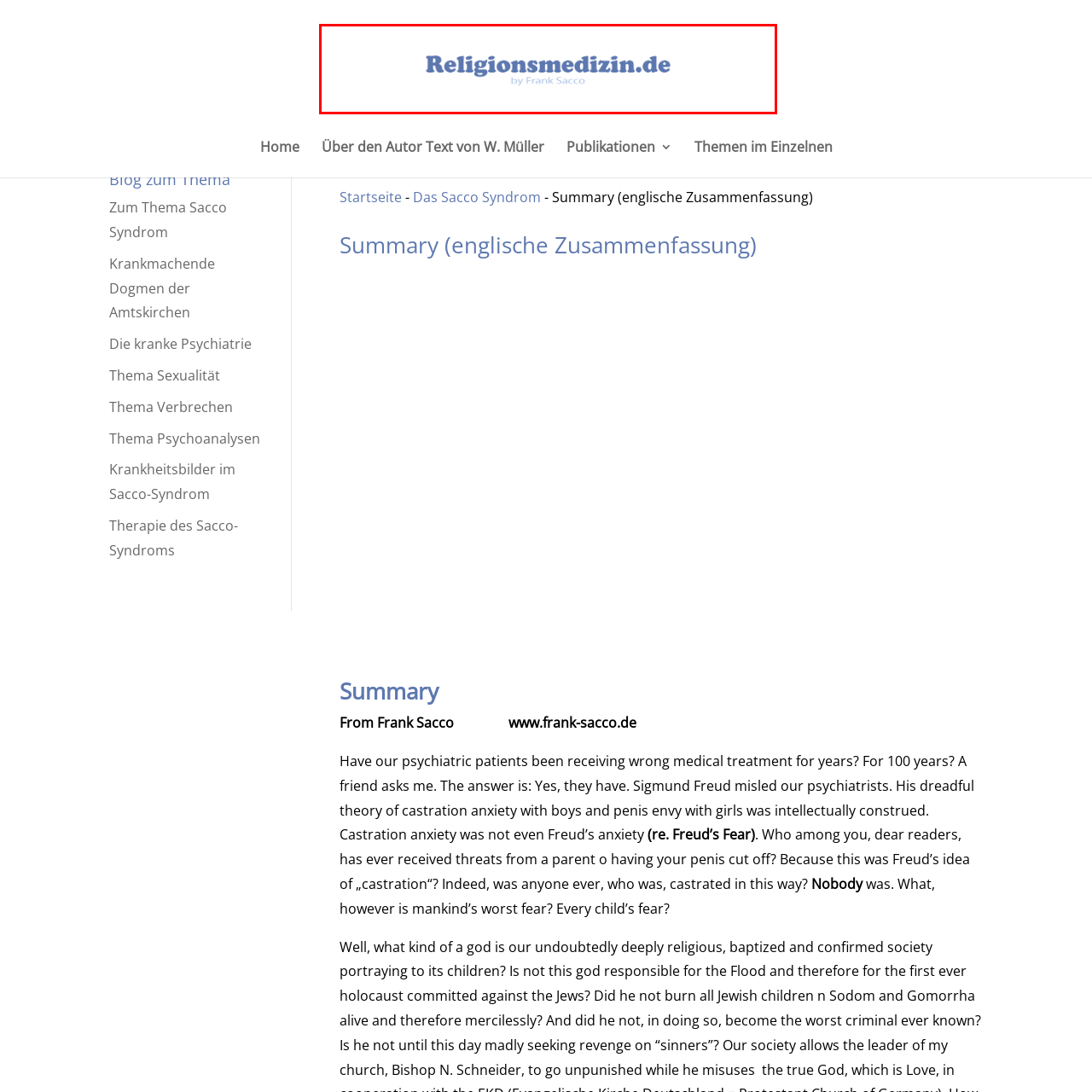Give a thorough and detailed account of the visual content inside the red-framed part of the image.

The image features the logo of the website "Religionsmedizin.de," emphasizing its focus on topics related to religious medicine. The design combines text in a prominent, stylized font that conveys a sense of authority and expertise. Below the main title, the phrase "by Frank Sacco" appears in a smaller, lighter font, indicating the site's authorship. This logo serves as a welcoming visual for users exploring various subjects, including psychiatric theories and their implications, as suggested by the website's content richness. The overall aesthetic is professional and engaging, inviting visitors to delve deeper into the materials available on the site.